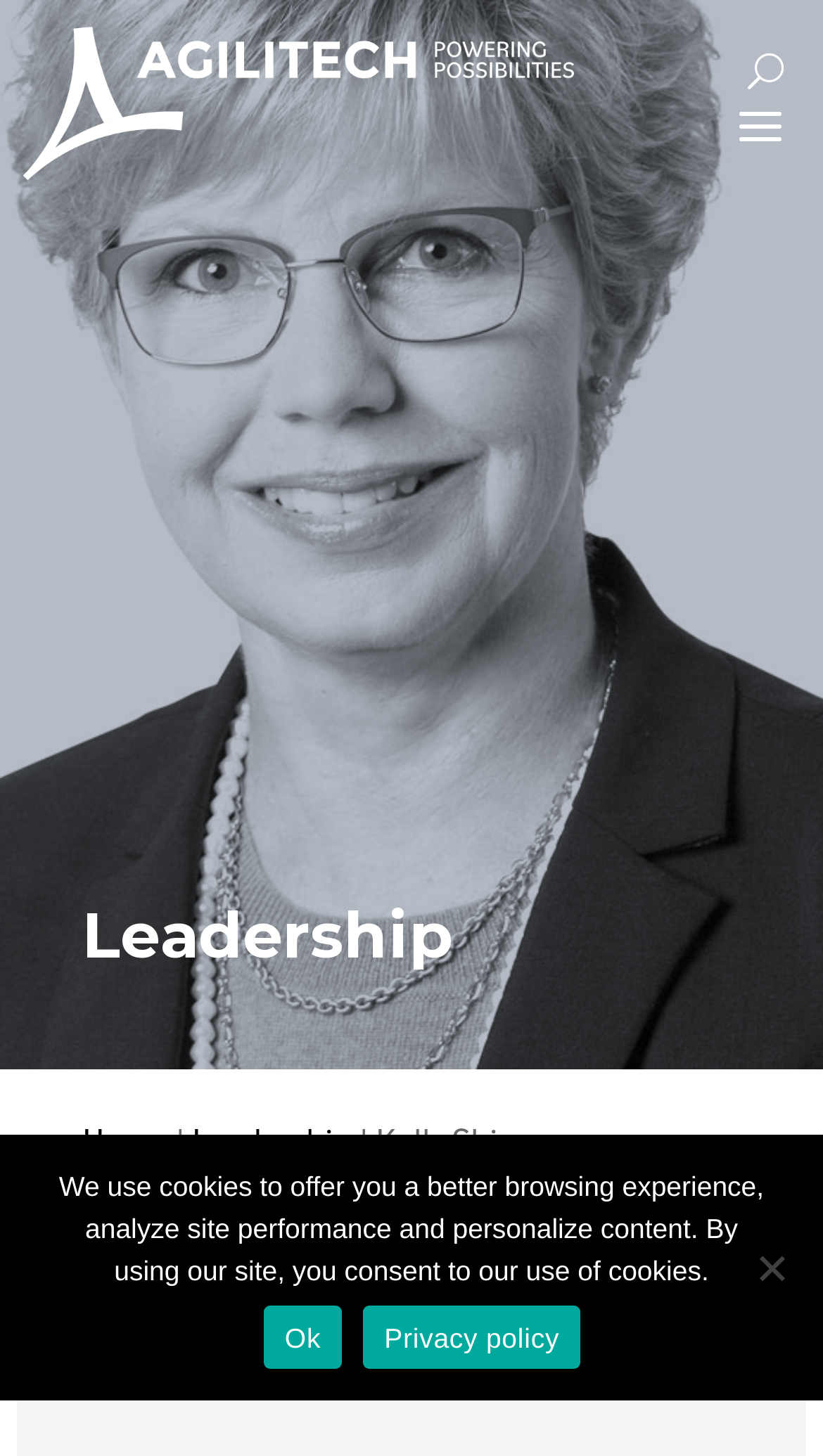What is the name of the person on this webpage?
We need a detailed and meticulous answer to the question.

I found the name 'Kelly Shipp' in the StaticText element with bounding box coordinates [0.456, 0.768, 0.651, 0.797], which is likely to be the name of the person featured on this webpage.